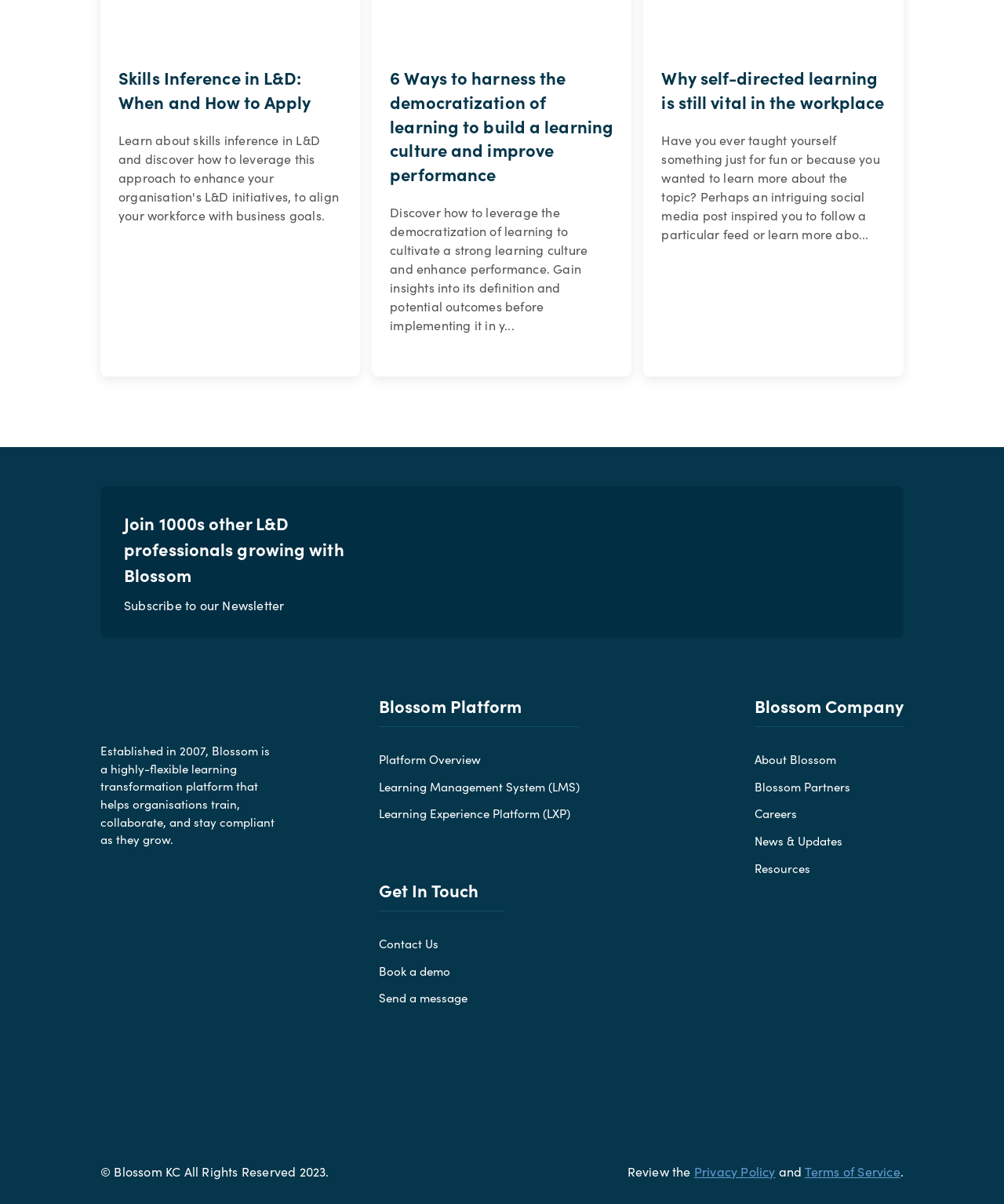What is the name of the learning transformation platform?
Examine the image and give a concise answer in one word or a short phrase.

Blossom